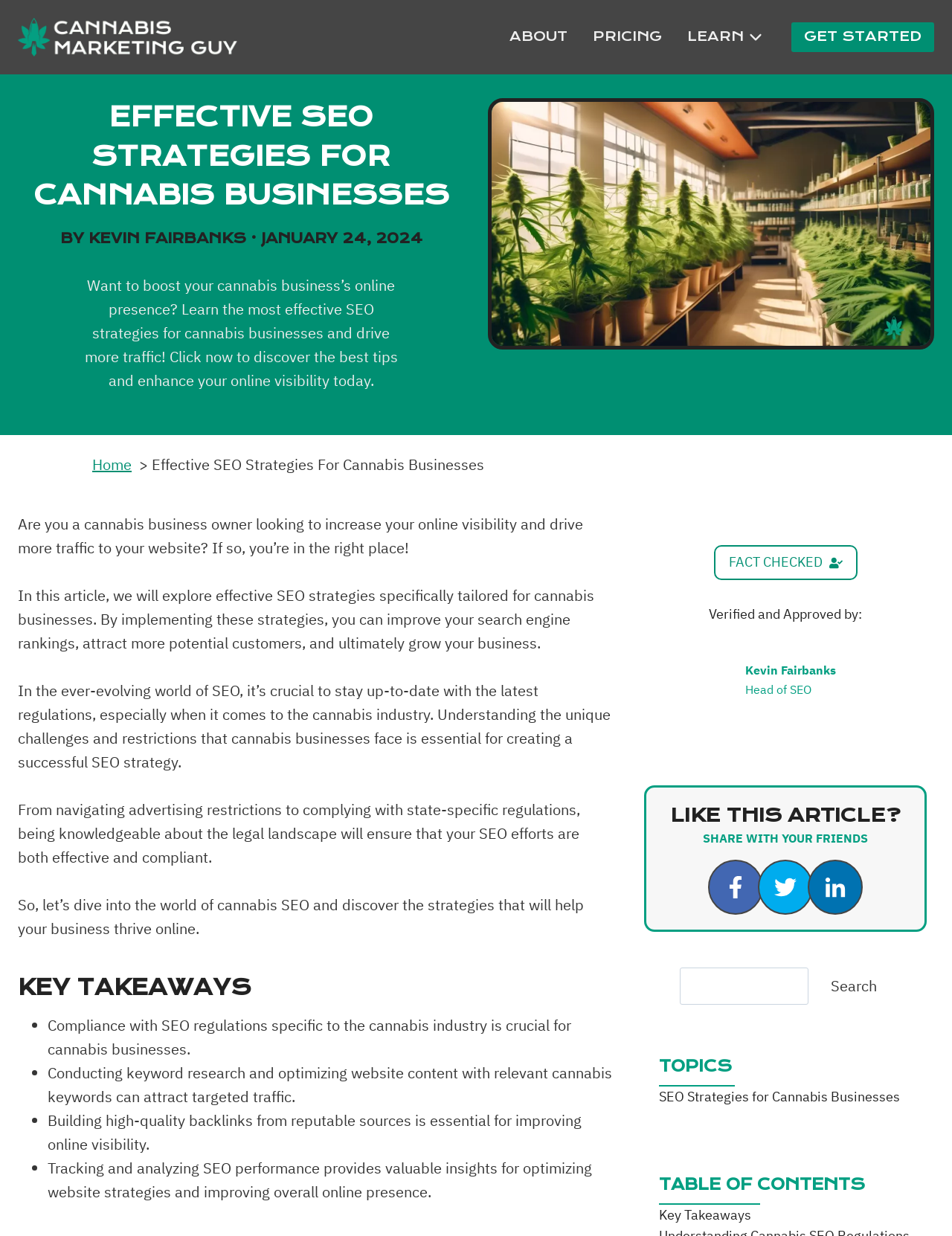From the element description: "SEO Strategies for Cannabis Businesses", extract the bounding box coordinates of the UI element. The coordinates should be expressed as four float numbers between 0 and 1, in the order [left, top, right, bottom].

[0.692, 0.88, 0.945, 0.894]